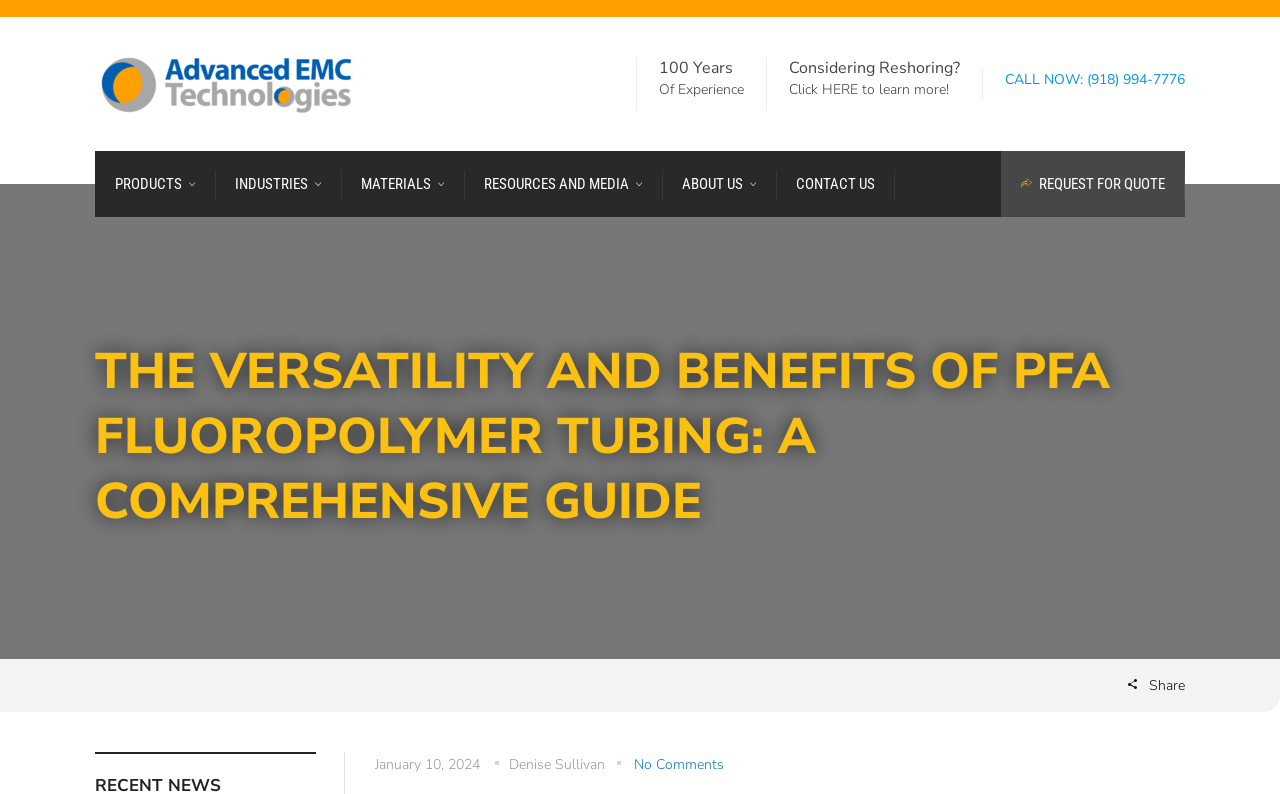Find the bounding box of the web element that fits this description: "Resources and Media".

[0.362, 0.19, 0.518, 0.273]